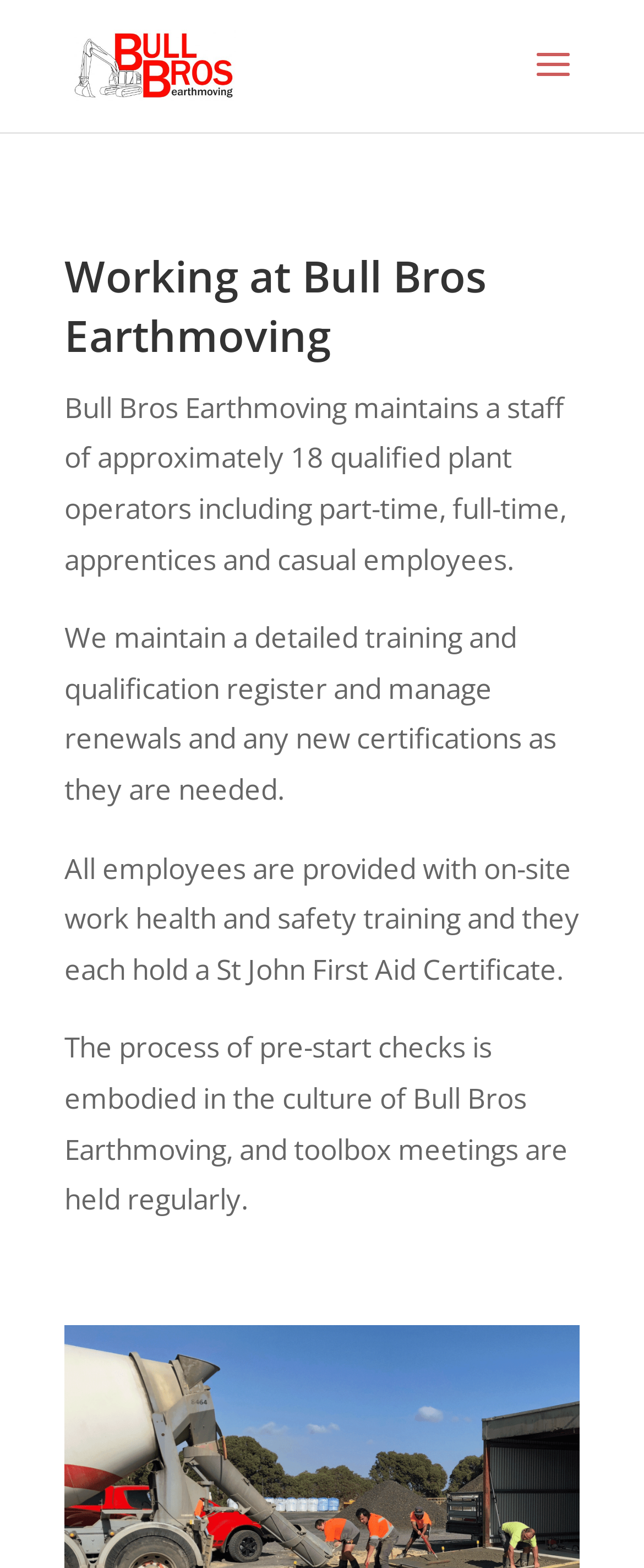What kind of register does Bull Bros Earthmoving maintain?
Using the image provided, answer with just one word or phrase.

Training and qualification register